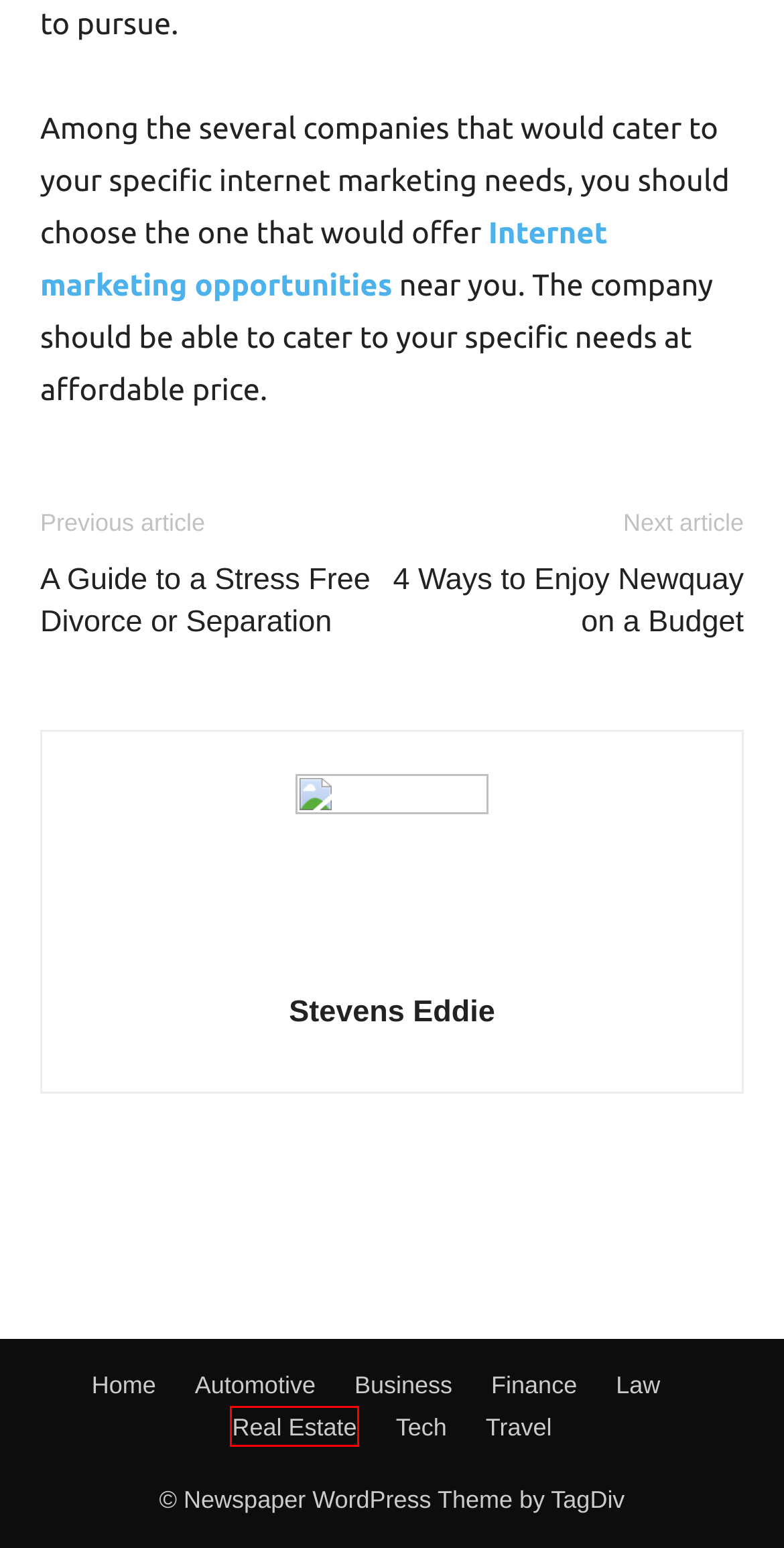After examining the screenshot of a webpage with a red bounding box, choose the most accurate webpage description that corresponds to the new page after clicking the element inside the red box. Here are the candidates:
A. Law | Articles - You can read about whatever you want.
B. A Guide to a Stress Free Divorce or Separation | Articles - You can read about whatever you want.
C. Finance | Articles - You can read about whatever you want.
D. Travel | Articles - You can read about whatever you want.
E. Real Estate | Articles - You can read about whatever you want.
F. Tech | Articles - You can read about whatever you want.
G. 4 Ways to Enjoy Newquay on a Budget | Articles - You can read about whatever you want.
H. How to Conduct Internet Marketing in Singapore - MediaOne

E